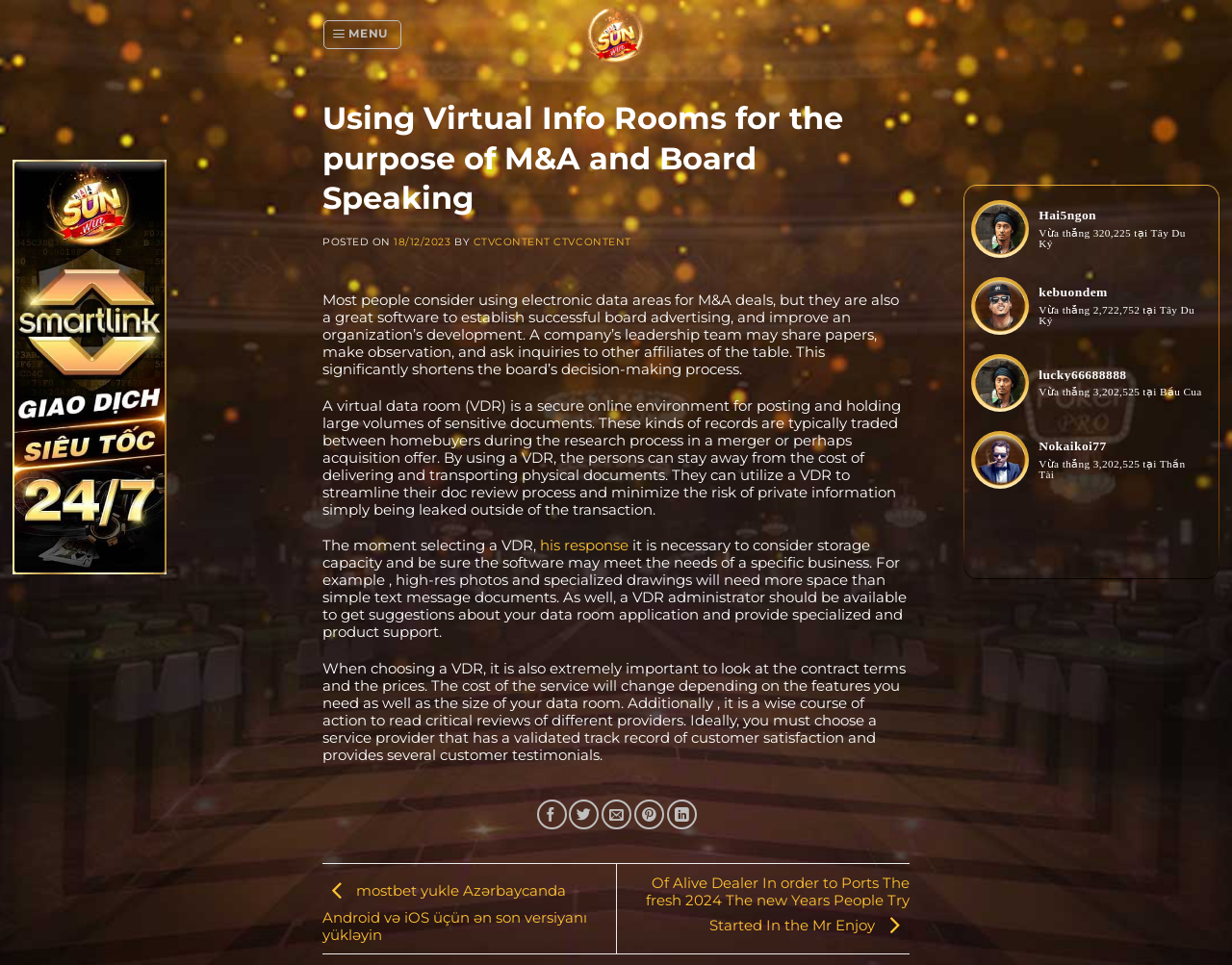Find and extract the text of the primary heading on the webpage.

Using Virtual Info Rooms for the purpose of M&A and Board Speaking